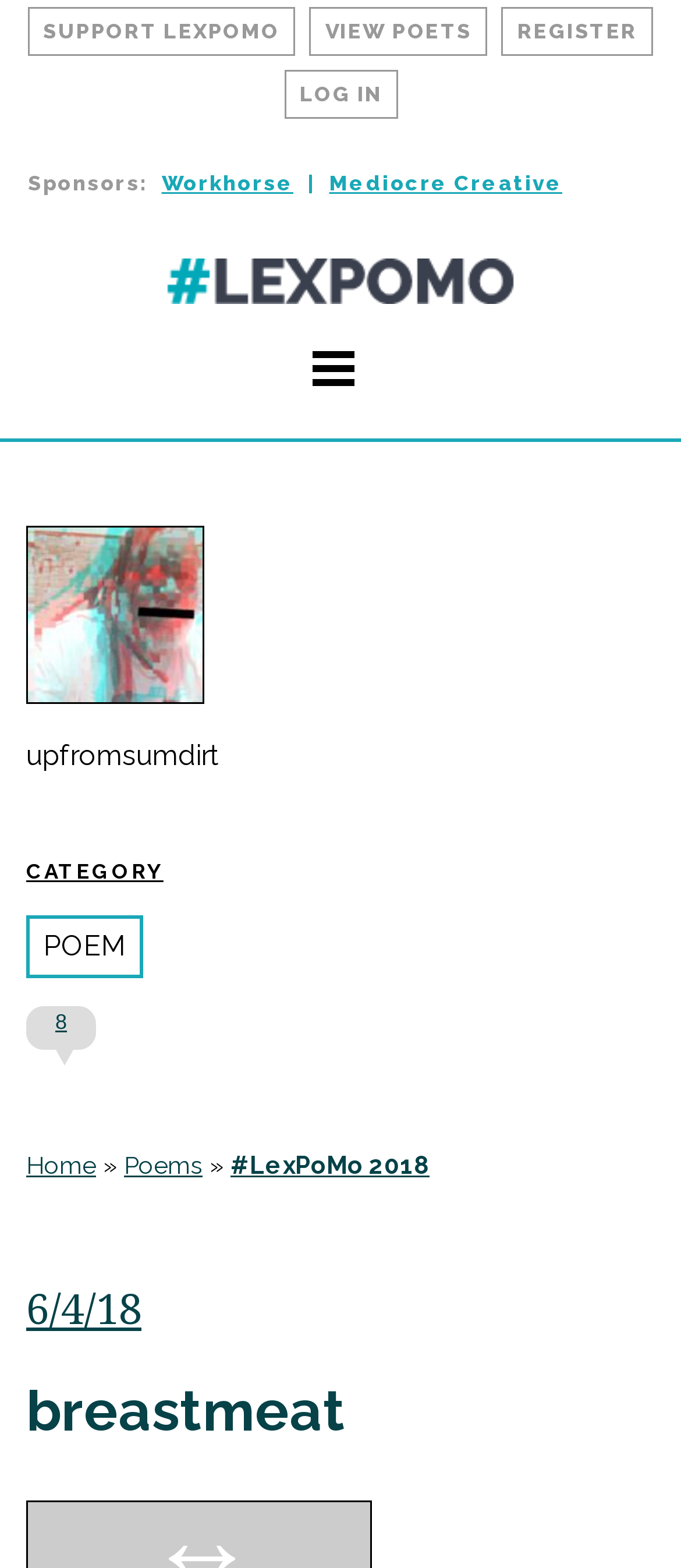Please identify the bounding box coordinates of the clickable area that will fulfill the following instruction: "log in". The coordinates should be in the format of four float numbers between 0 and 1, i.e., [left, top, right, bottom].

[0.417, 0.045, 0.583, 0.076]